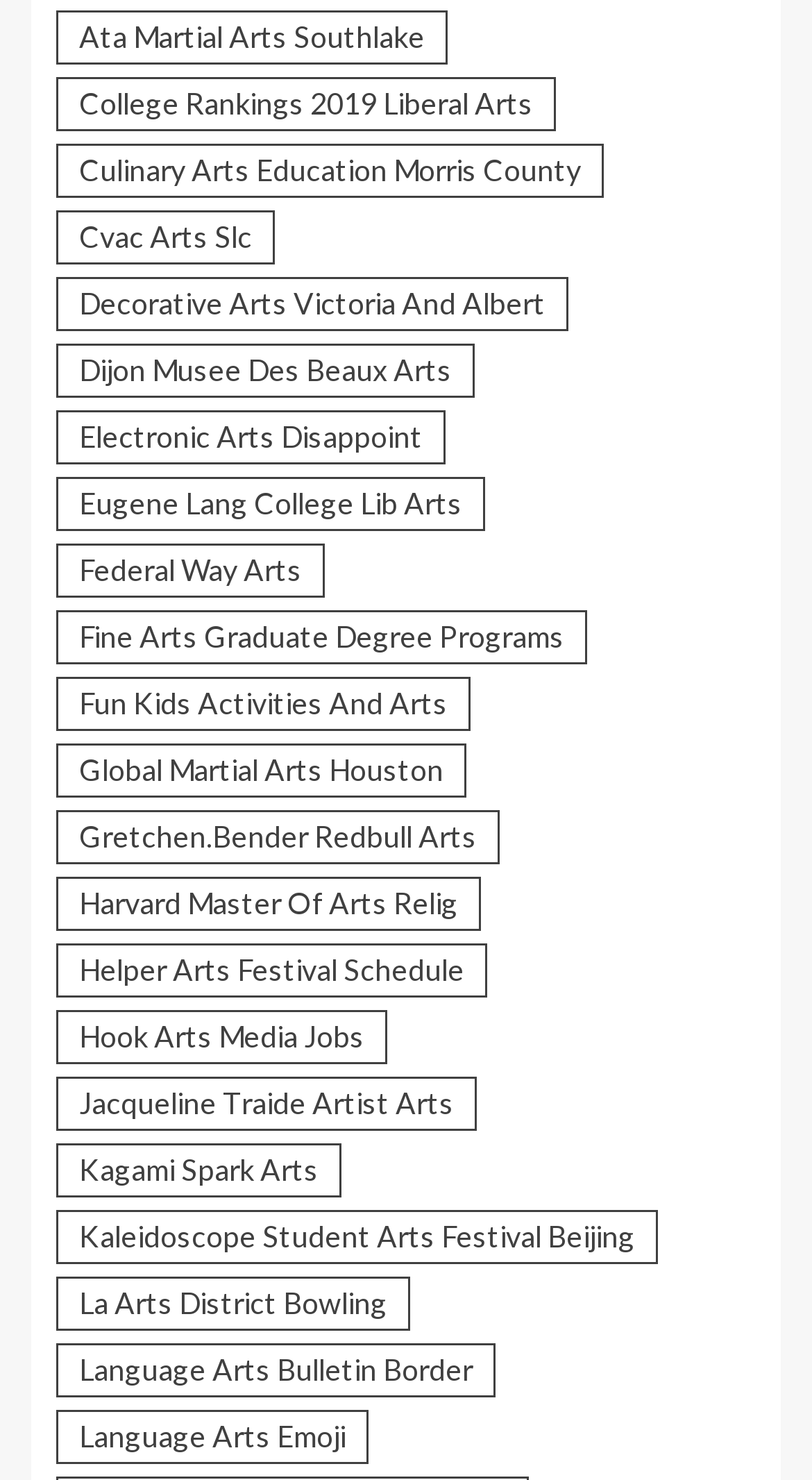Respond with a single word or phrase to the following question: How many links are on the webpage?

22